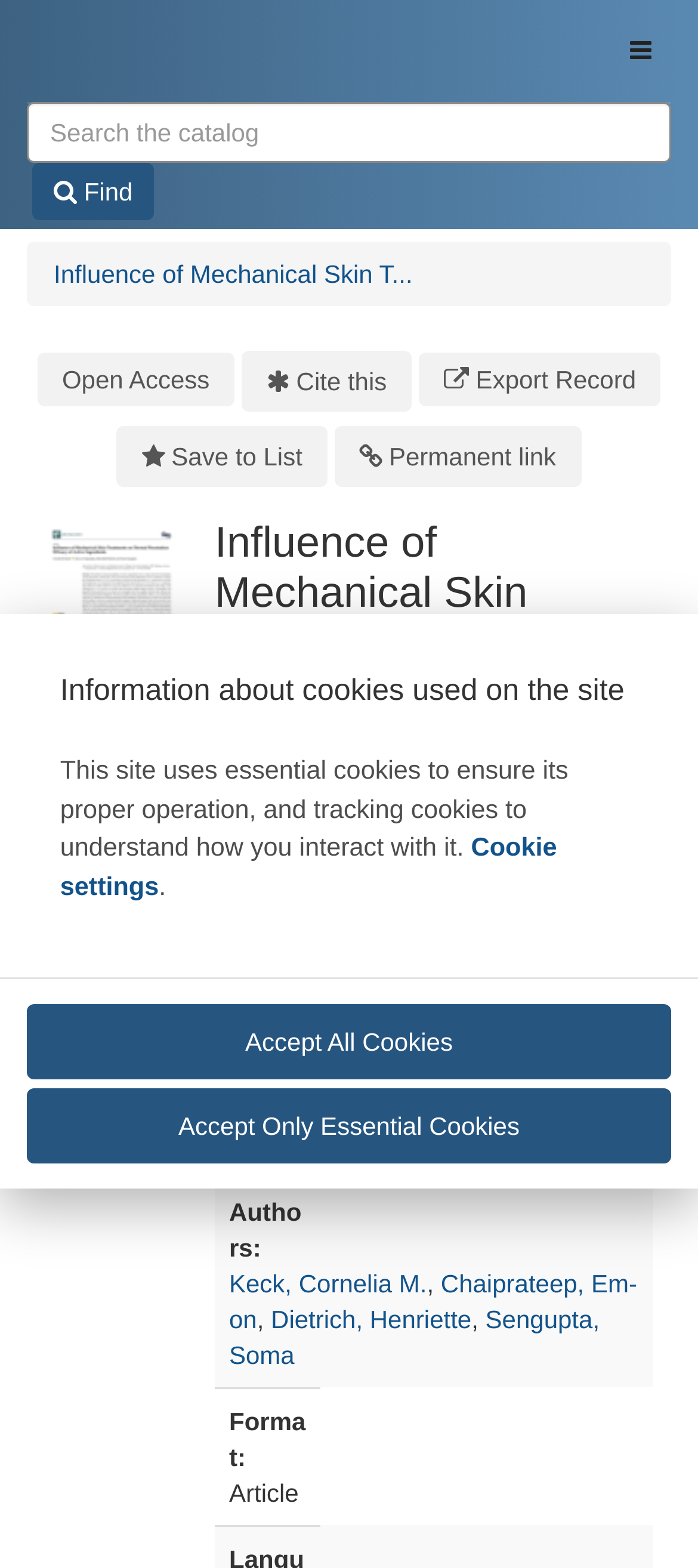Could you provide the bounding box coordinates for the portion of the screen to click to complete this instruction: "Search for a term"?

[0.038, 0.064, 0.962, 0.146]